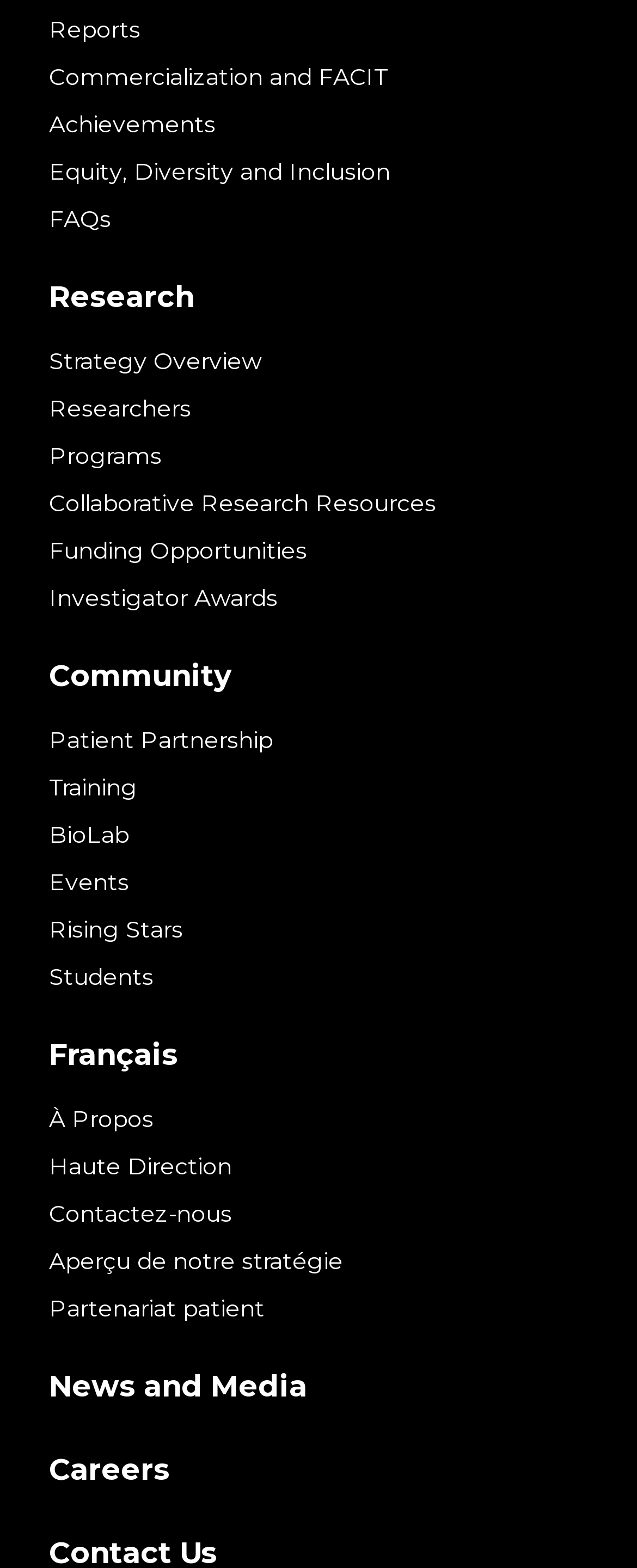Given the element description, predict the bounding box coordinates in the format (top-left x, top-left y, bottom-right x, bottom-right y). Make sure all values are between 0 and 1. Here is the element description: Students

[0.077, 0.613, 0.241, 0.632]